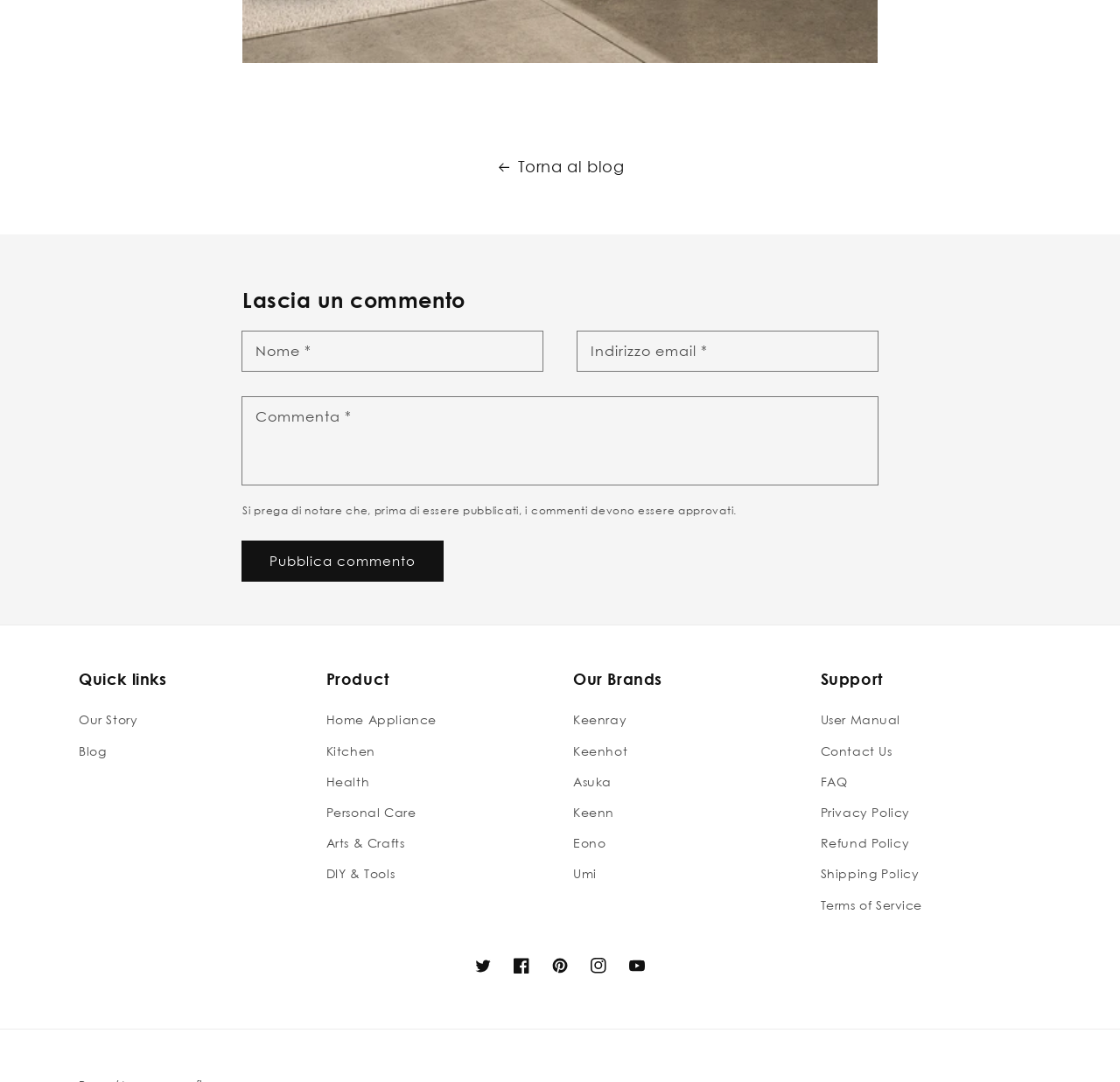Highlight the bounding box coordinates of the element that should be clicked to carry out the following instruction: "Publish comment". The coordinates must be given as four float numbers ranging from 0 to 1, i.e., [left, top, right, bottom].

[0.216, 0.5, 0.395, 0.537]